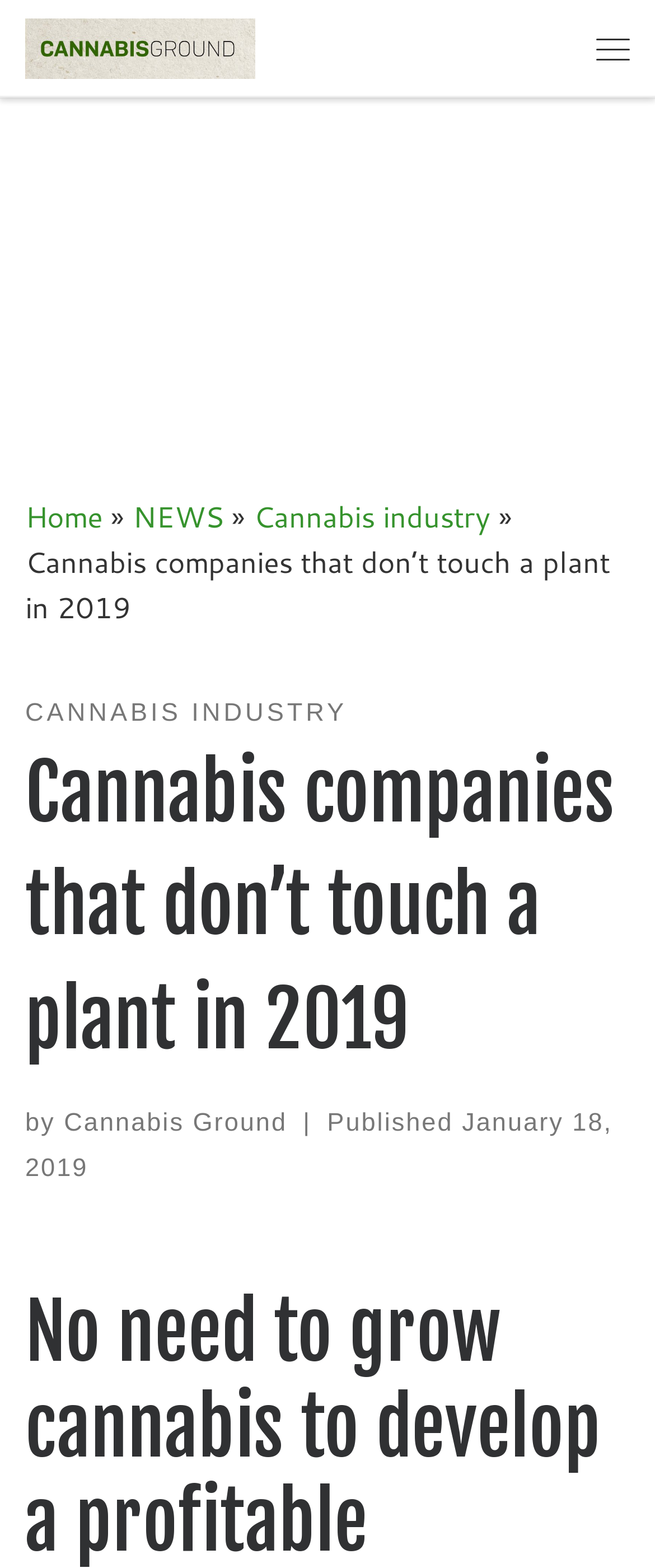Identify the bounding box coordinates of the element that should be clicked to fulfill this task: "view news". The coordinates should be provided as four float numbers between 0 and 1, i.e., [left, top, right, bottom].

[0.203, 0.316, 0.341, 0.342]